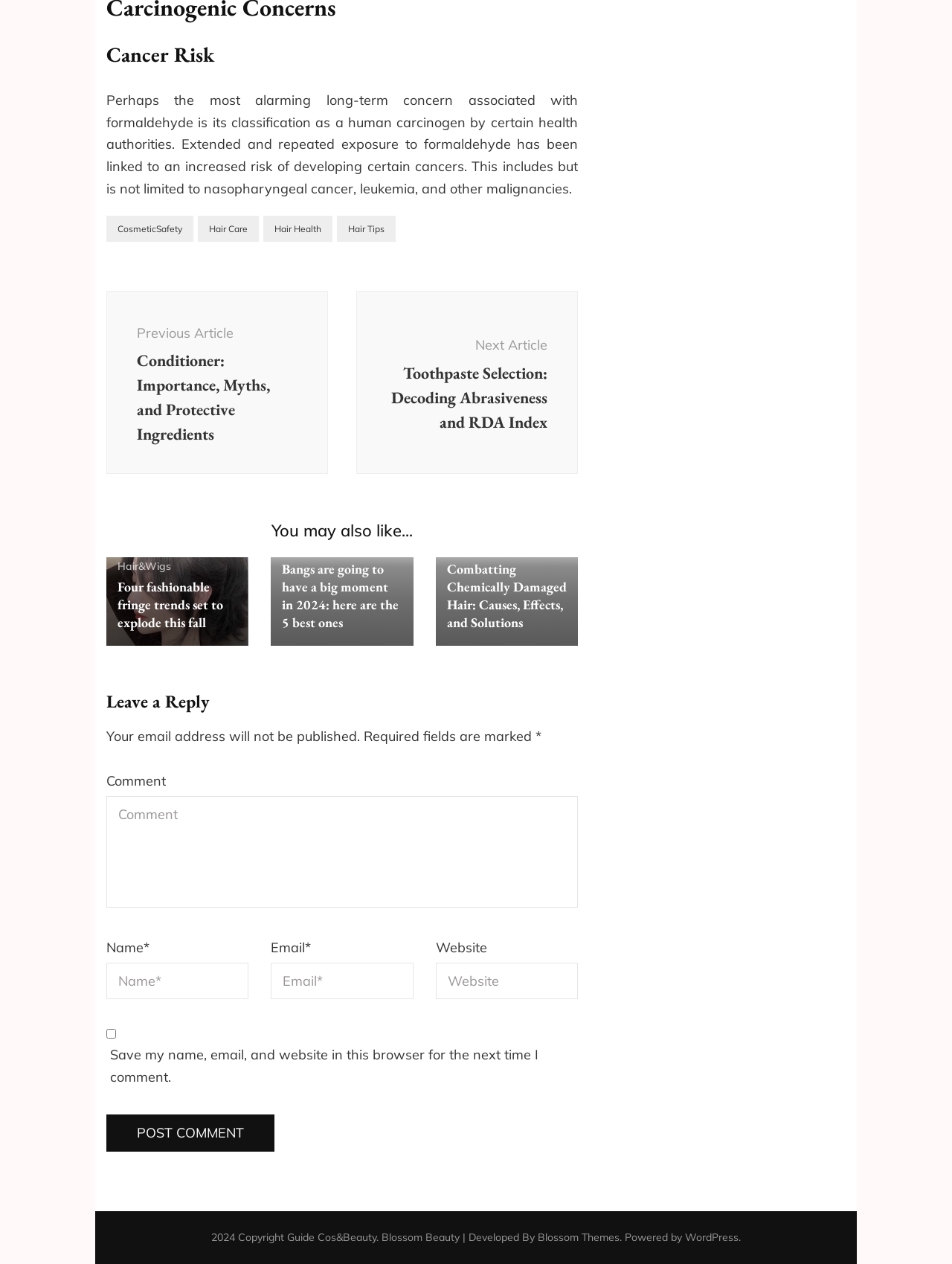Answer in one word or a short phrase: 
What is the copyright year of the website?

2024